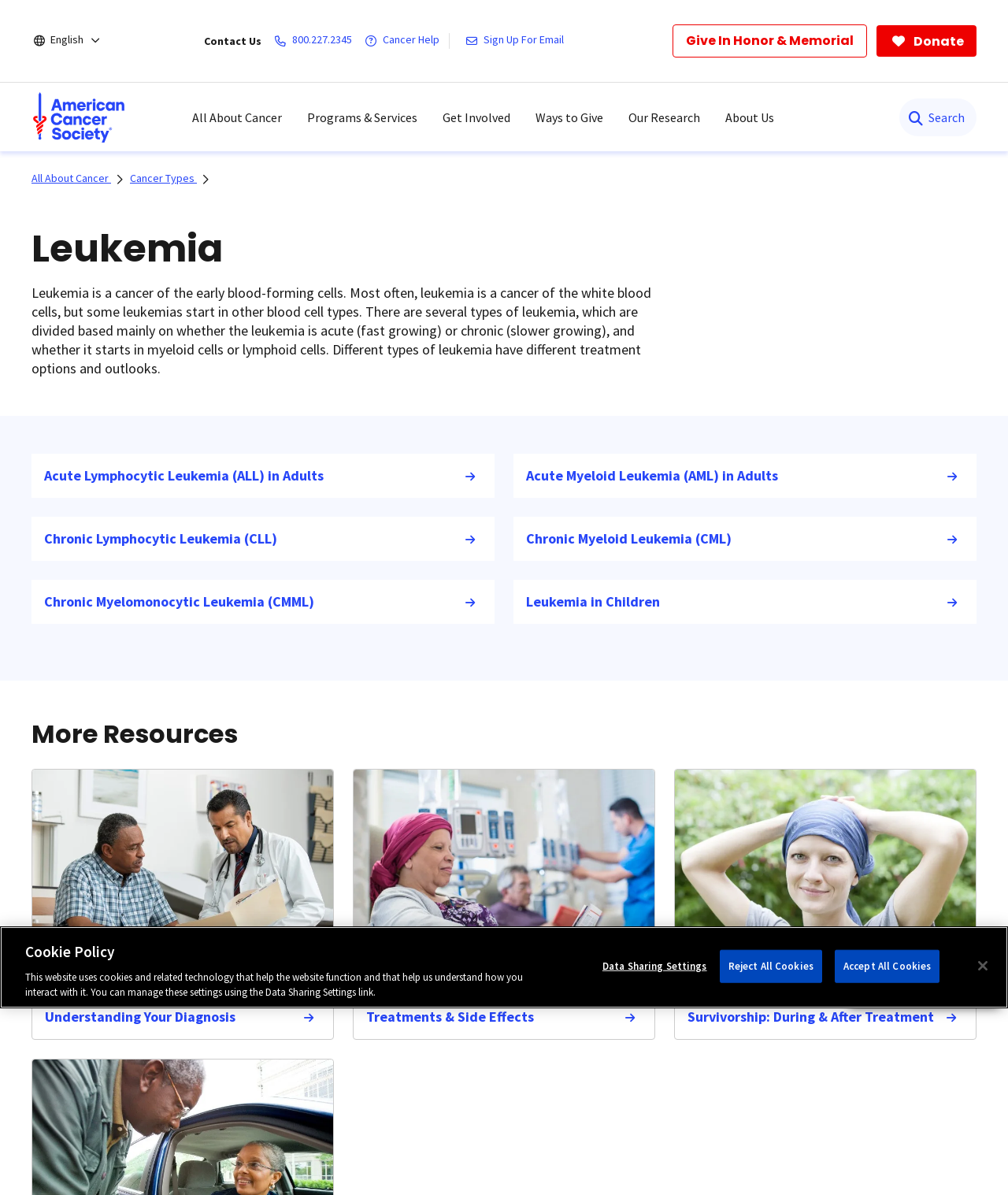Identify the bounding box coordinates of the area that should be clicked in order to complete the given instruction: "Click the 'Get Involved' menu item". The bounding box coordinates should be four float numbers between 0 and 1, i.e., [left, top, right, bottom].

[0.439, 0.091, 0.506, 0.104]